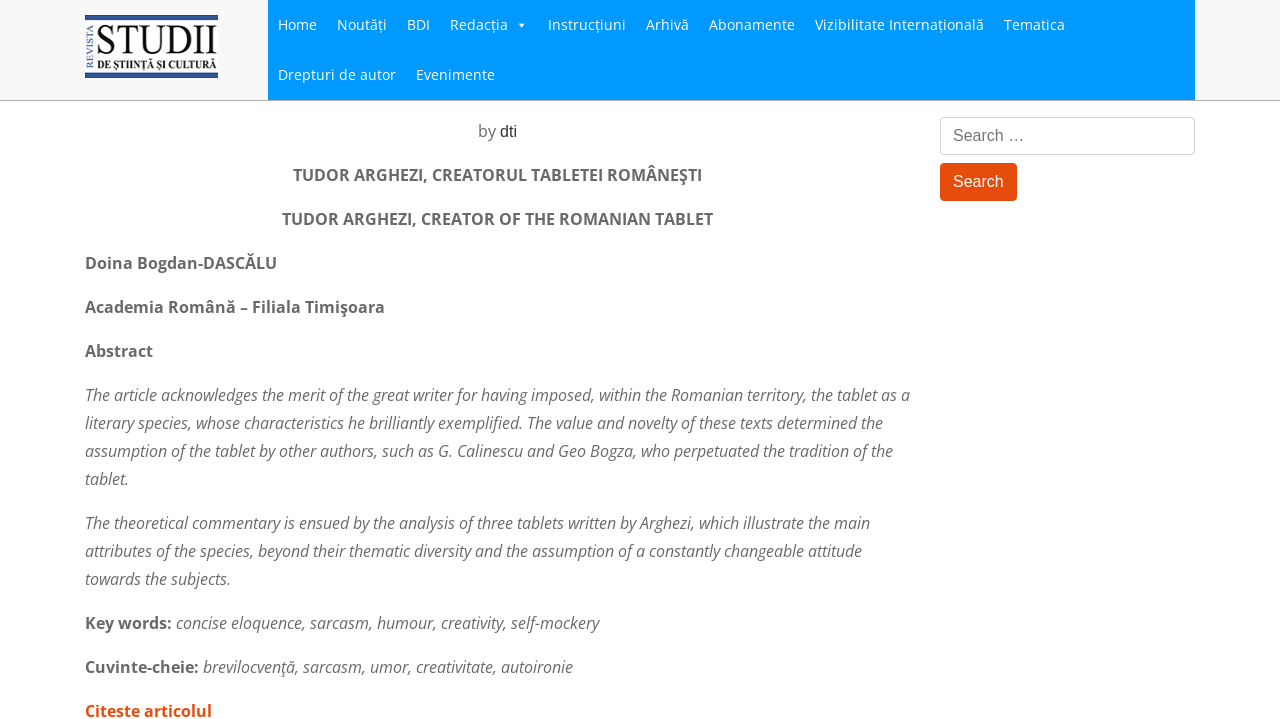Create a detailed summary of the webpage's content and design.

This webpage is dedicated to Tudor Arghezi, the creator of the Romanian tablet. At the top, there is a header section with a series of links, including "Home", "Noutăți", "BDI", and others, which are aligned horizontally and take up the full width of the page.

Below the header section, there is a prominent image with the title "„STUDII DE ȘTIINȚĂ ȘI CULTURĂ”" and a link with the same text. This image and link combination is positioned near the top-left corner of the page.

The main content of the webpage is divided into two sections. On the left side, there is a narrow column with a series of links, including "Evenimente", "Drepturi de autor", and others. These links are stacked vertically and take up about a quarter of the page's width.

On the right side, there is a wider column with the main article content. The article is titled "TUDOR ARGHEZI, CREATORUL TABLETEI ROMÂNEŞTI" and has an English translation "TUDOR ARGHEZI, CREATOR OF THE ROMANIAN TABLET". The article is written by Doina Bogdan-DASCĂLU and is affiliated with the Academy of Romanian Filiala Timişoara.

The article itself is divided into several sections, including an abstract, a theoretical commentary, and an analysis of three tablets written by Arghezi. The text is dense and academic, with keywords highlighted at the bottom of the page.

At the bottom-right corner of the page, there is a search box with a button labeled "Search". This search function is likely used to search for content within the website.